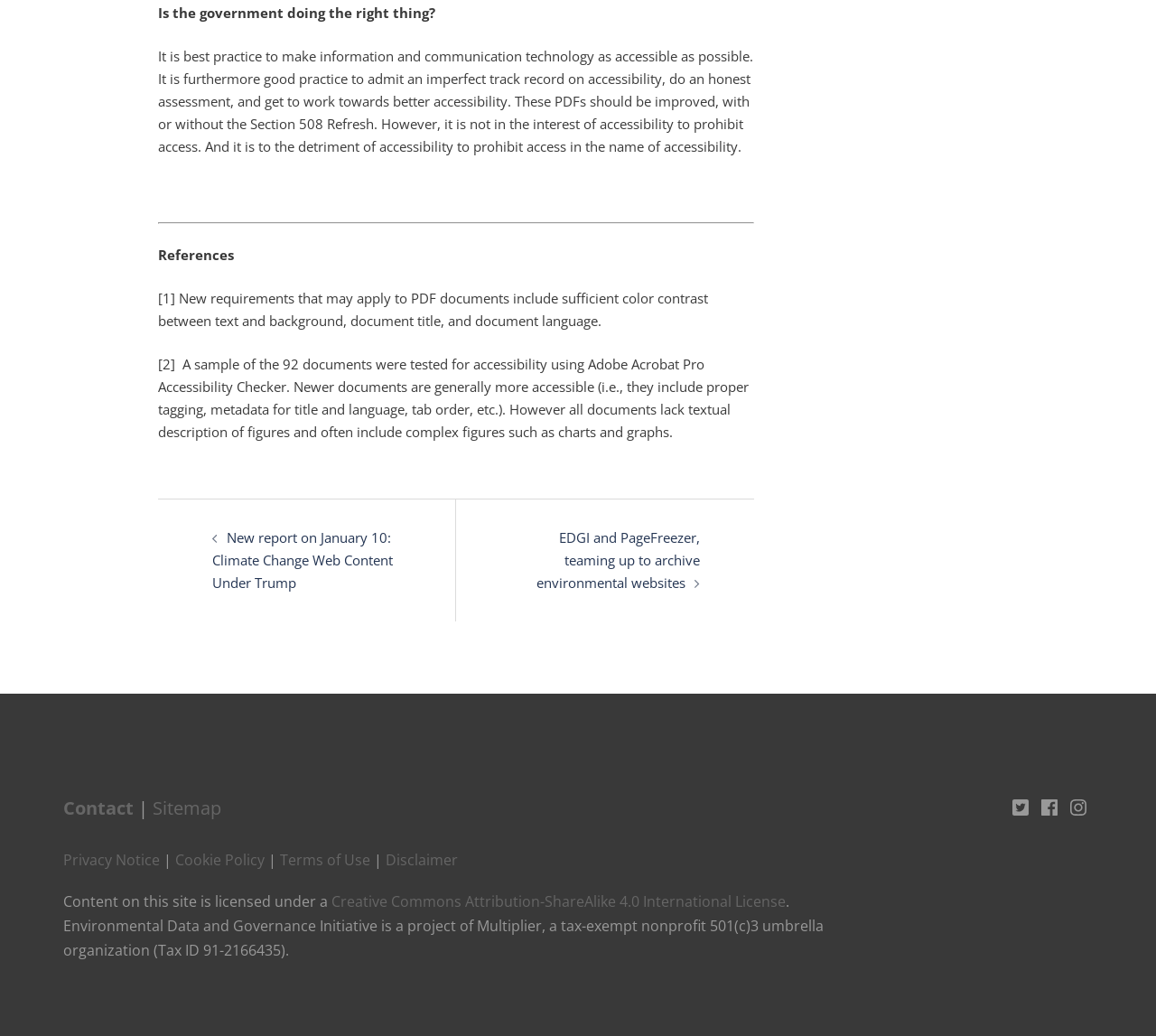Locate the bounding box coordinates of the element I should click to achieve the following instruction: "Click the 'facebook' link".

[0.895, 0.768, 0.92, 0.788]